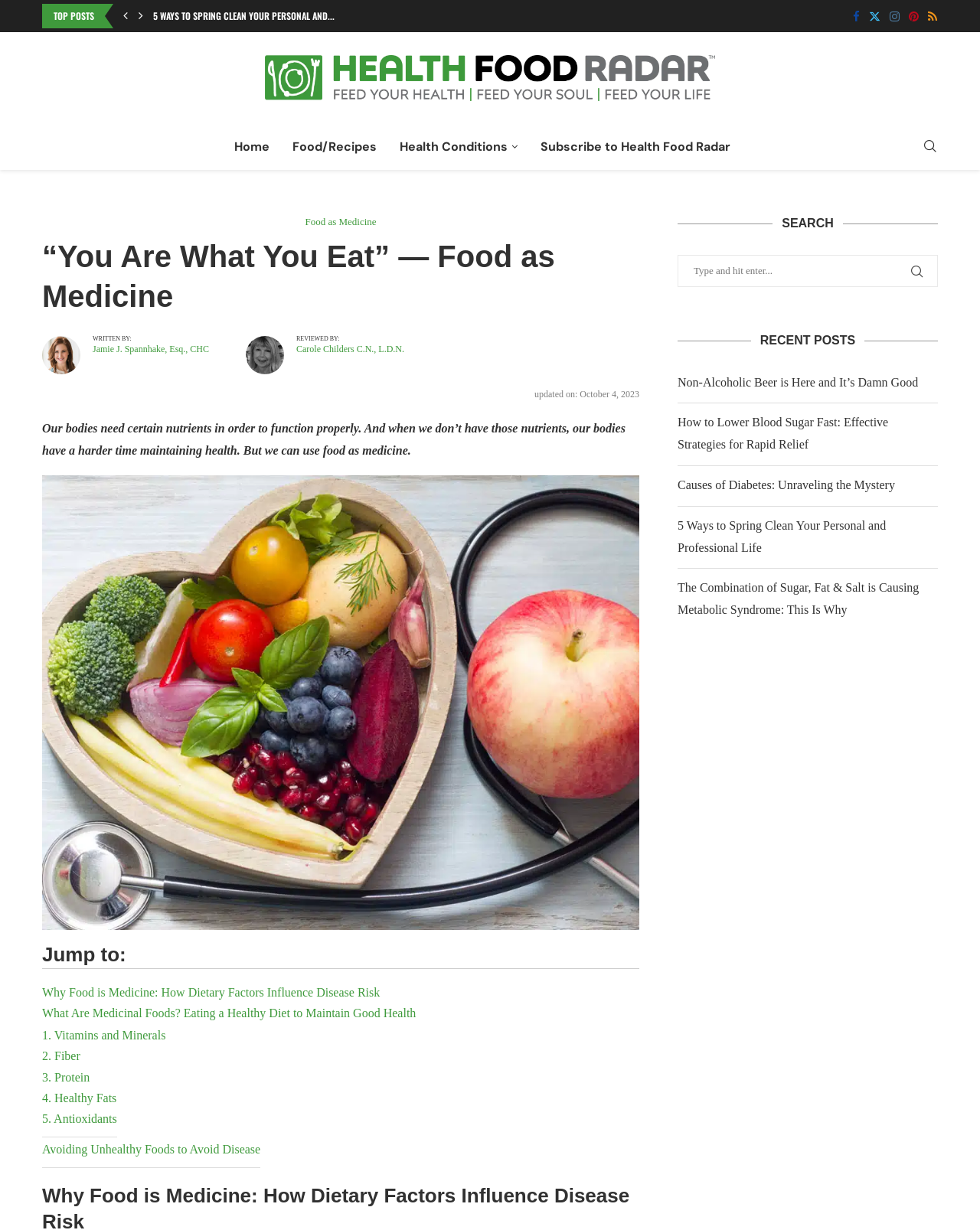Determine the bounding box coordinates of the region to click in order to accomplish the following instruction: "Go to HOME page". Provide the coordinates as four float numbers between 0 and 1, specifically [left, top, right, bottom].

None